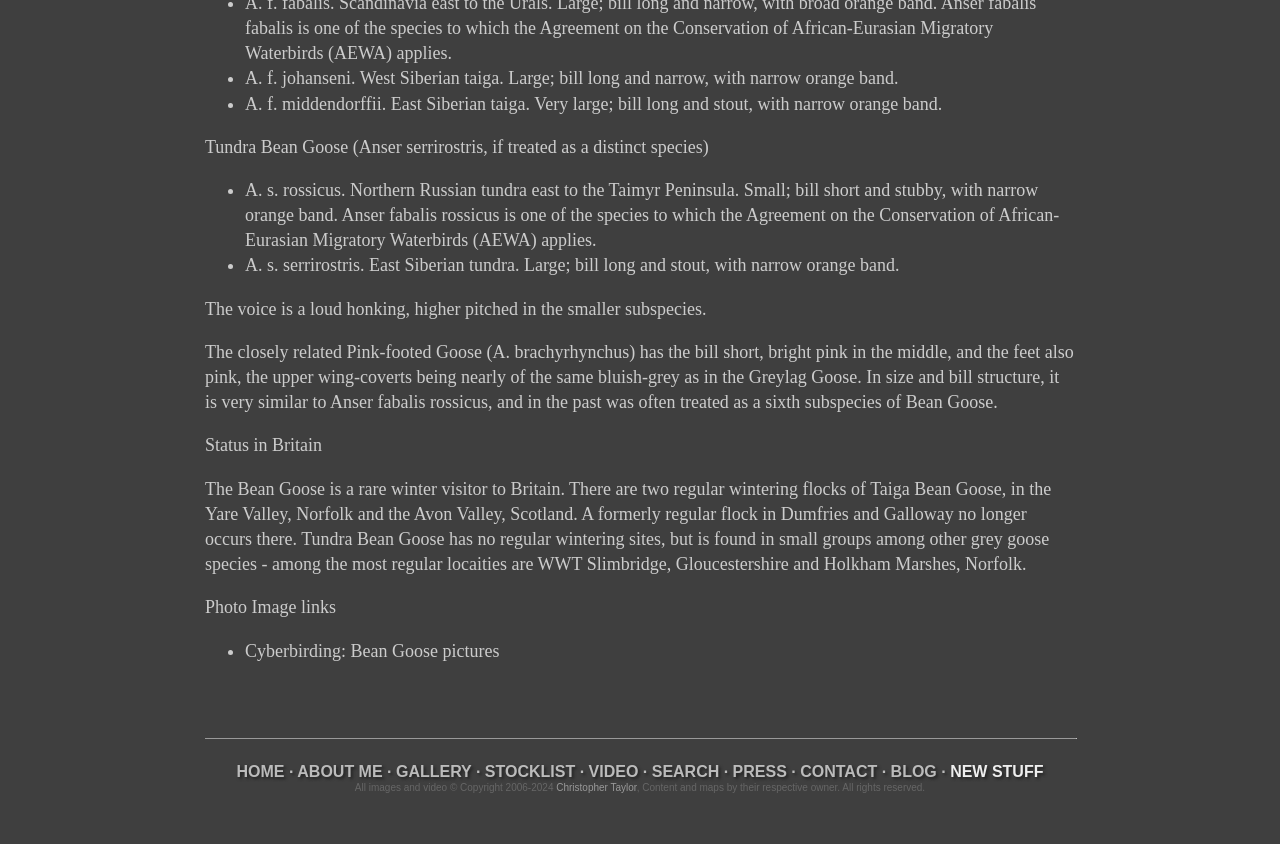What is the purpose of the link 'Cyberbirding: Bean Goose pictures'?
Could you answer the question in a detailed manner, providing as much information as possible?

The link 'Cyberbirding: Bean Goose pictures' is likely to lead to a webpage with pictures of Bean Geese, so the purpose of the link is to view Bean Goose pictures.